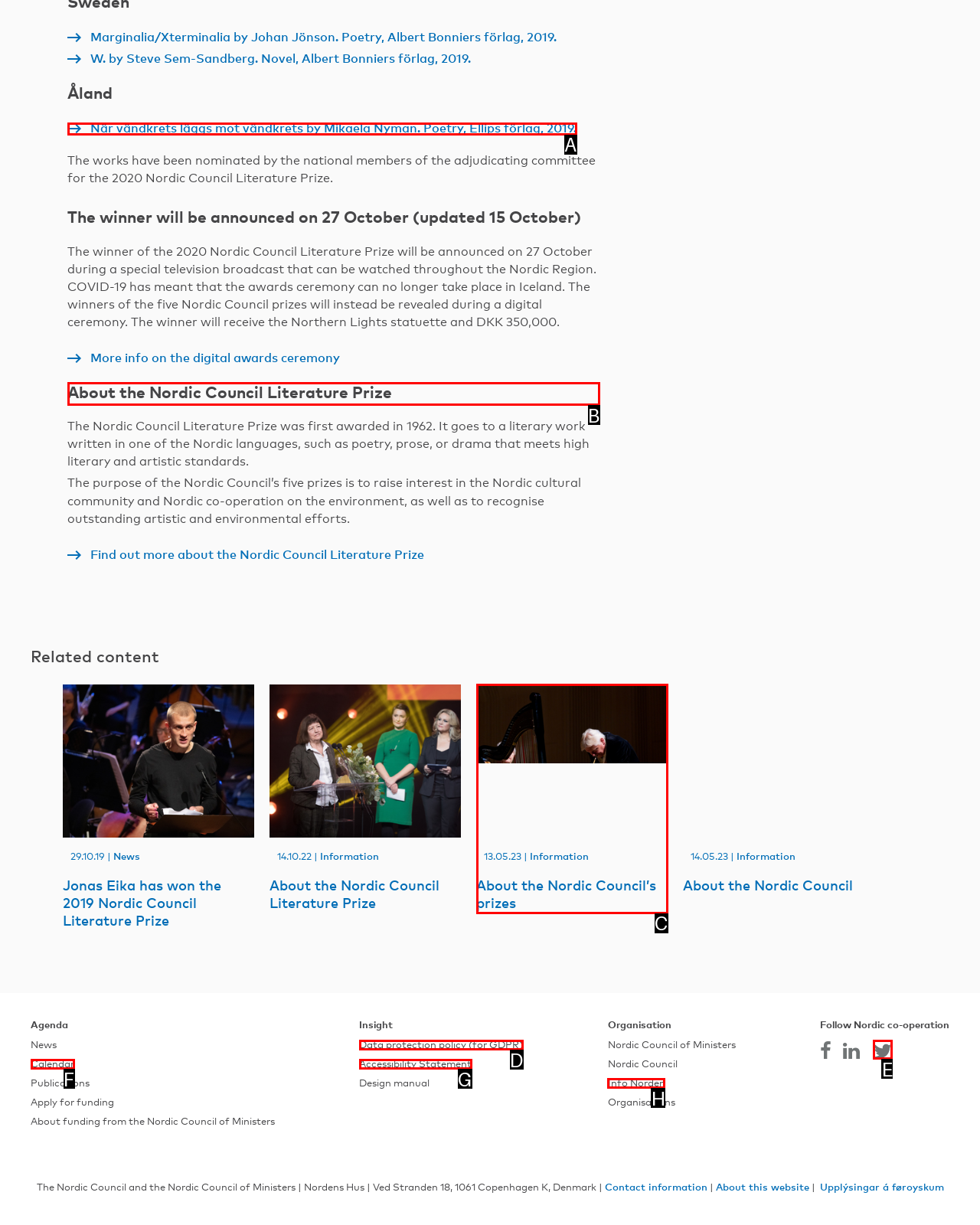Point out the UI element to be clicked for this instruction: Read about the Nordic Council Literature Prize. Provide the answer as the letter of the chosen element.

B